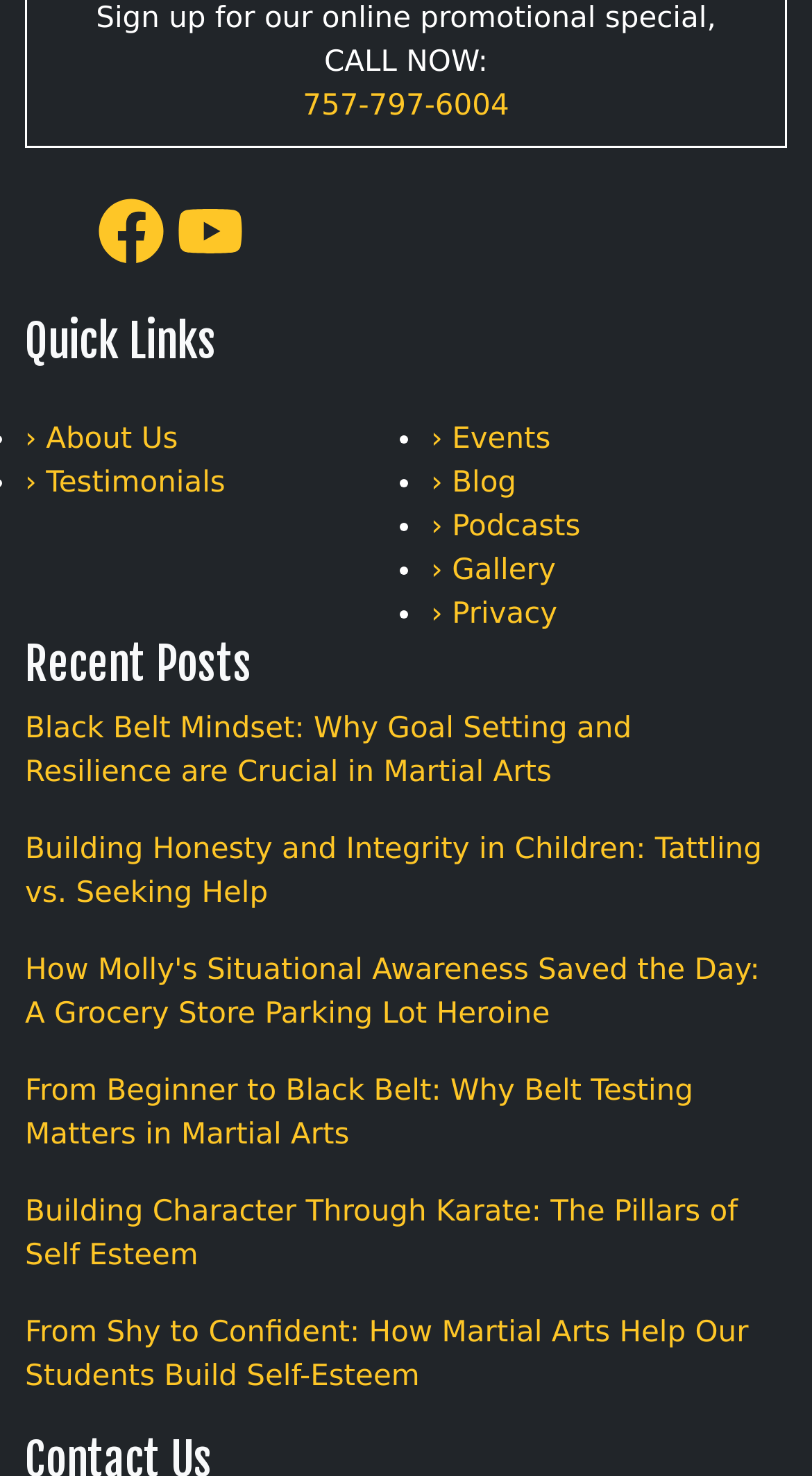Please determine the bounding box coordinates of the section I need to click to accomplish this instruction: "Call the phone number".

[0.373, 0.061, 0.627, 0.083]